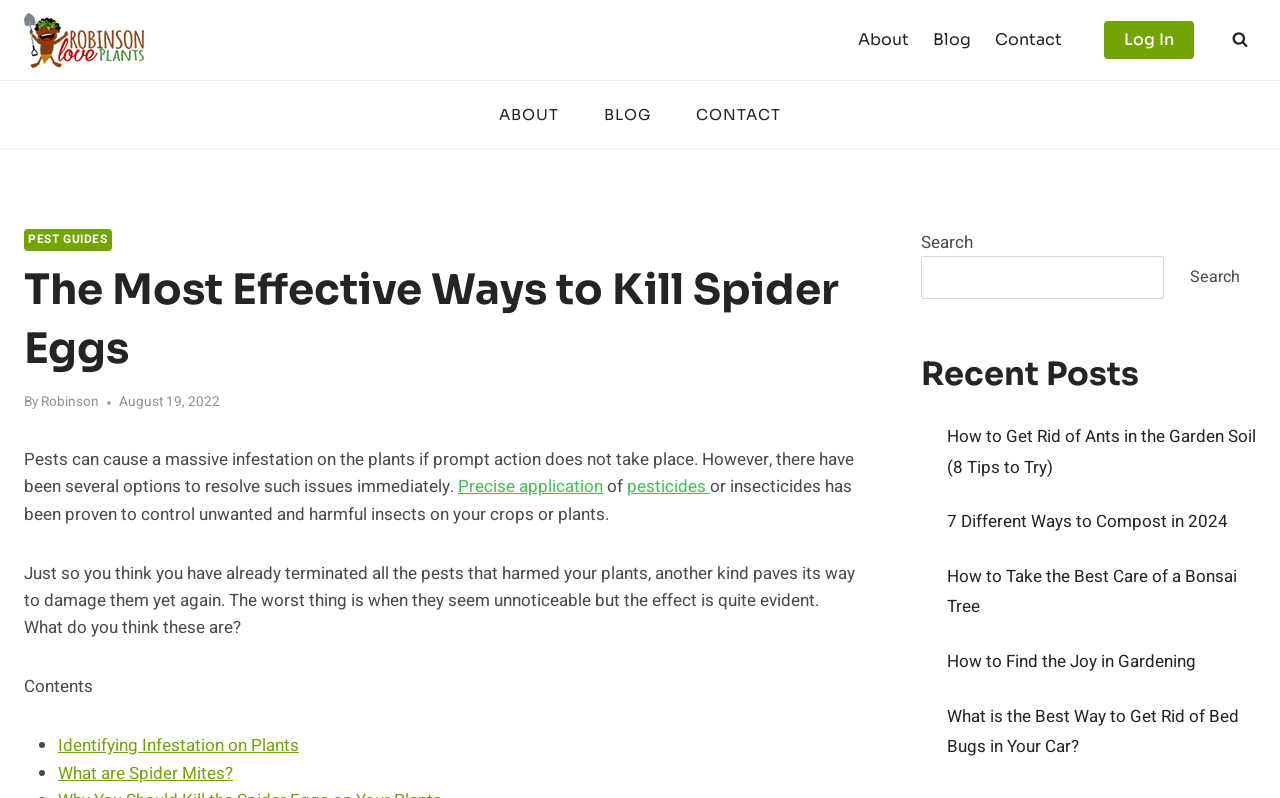Please identify the coordinates of the bounding box that should be clicked to fulfill this instruction: "Read the 'Recent Posts'".

[0.72, 0.439, 0.981, 0.499]